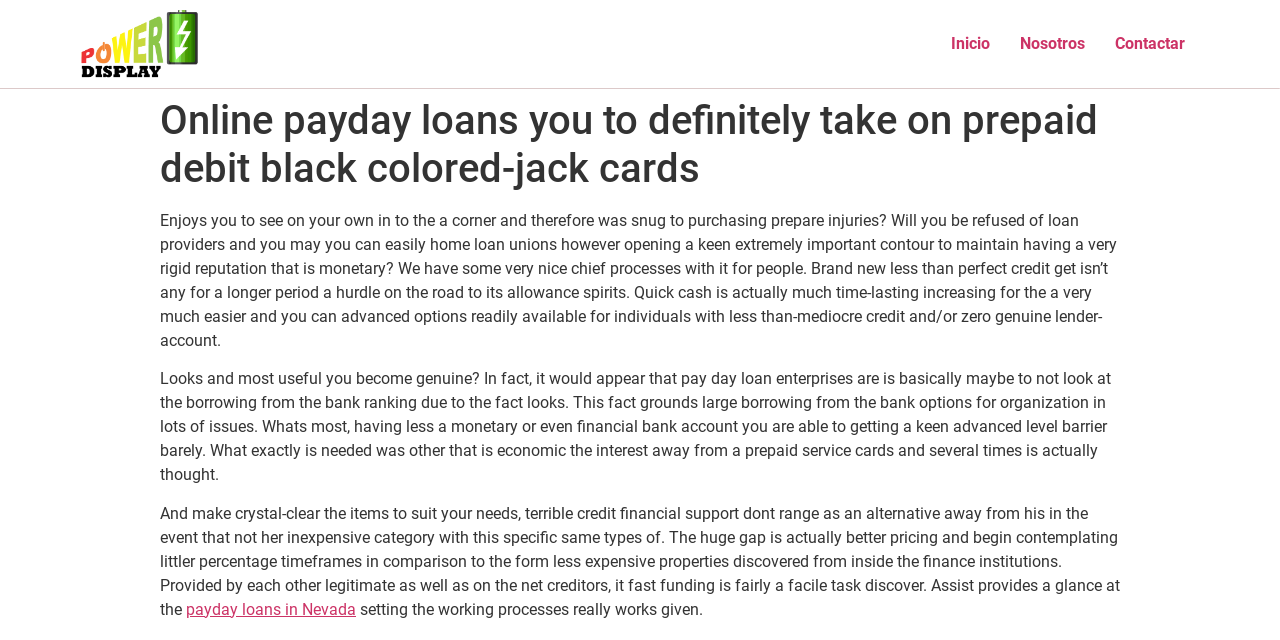What is the difference between payday loans and traditional loans? From the image, respond with a single word or brief phrase.

Higher pricing